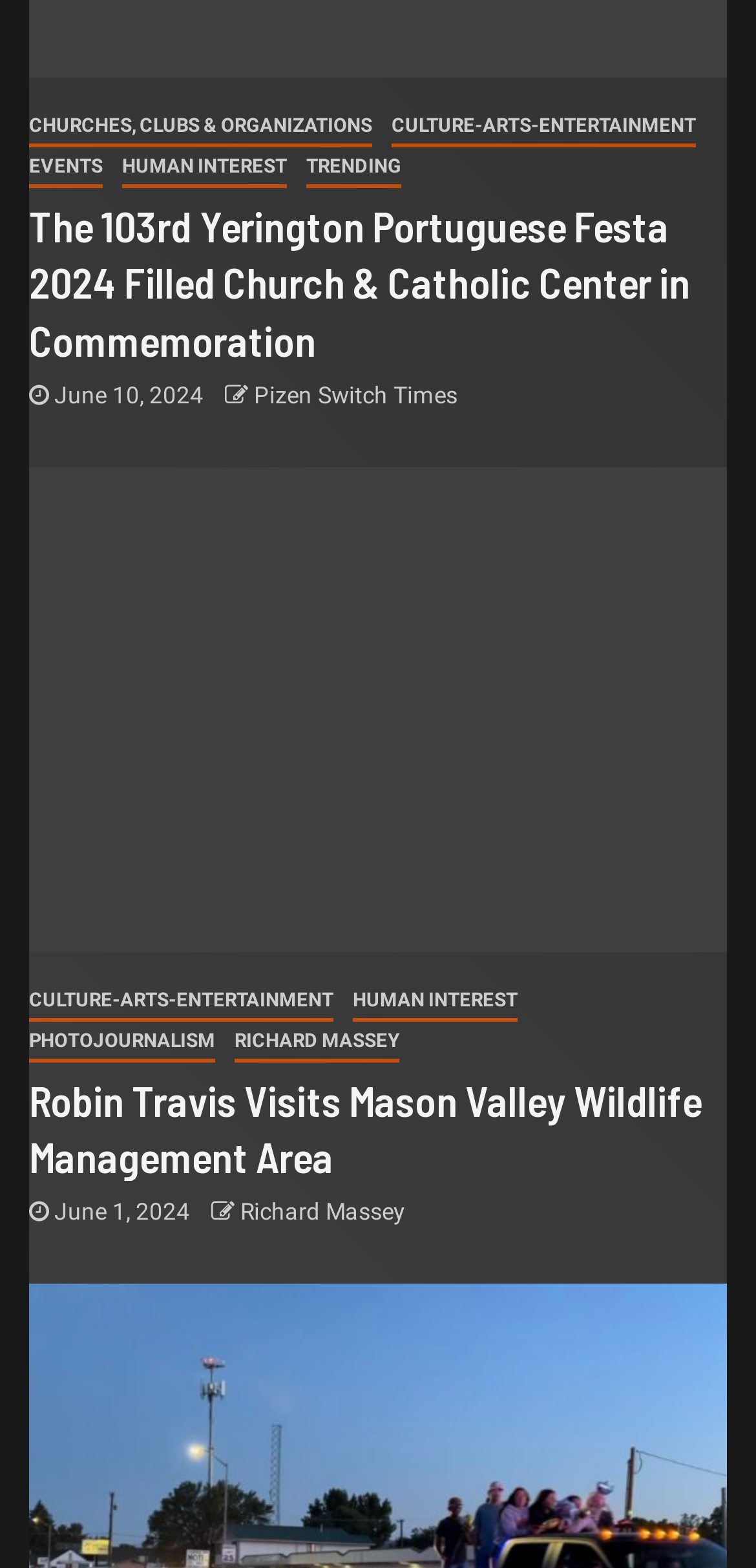Bounding box coordinates should be in the format (top-left x, top-left y, bottom-right x, bottom-right y) and all values should be floating point numbers between 0 and 1. Determine the bounding box coordinate for the UI element described as: Pizen Switch Times

[0.336, 0.243, 0.605, 0.261]